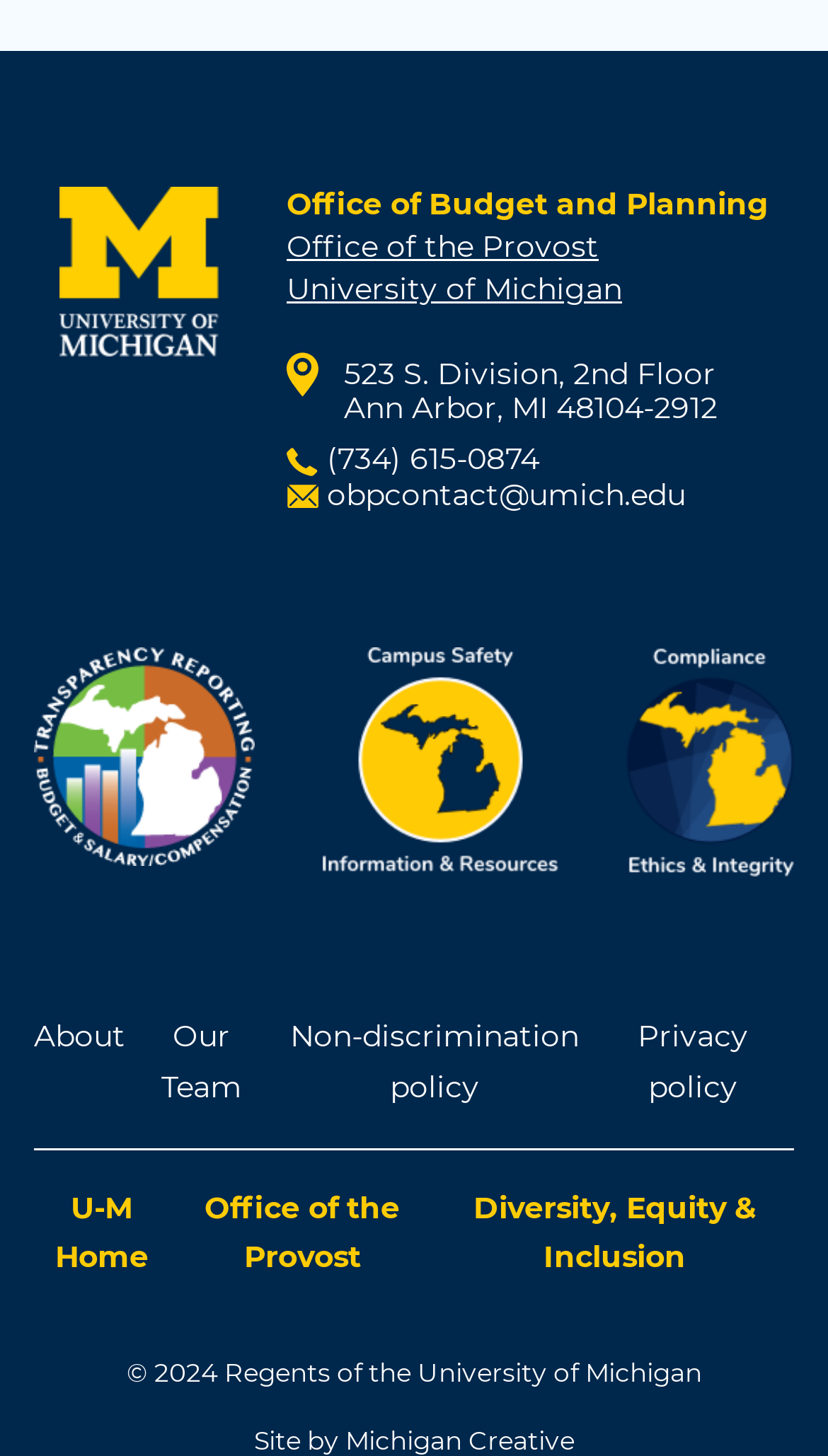Please locate the bounding box coordinates for the element that should be clicked to achieve the following instruction: "learn about compliance ethics and integrity". Ensure the coordinates are given as four float numbers between 0 and 1, i.e., [left, top, right, bottom].

[0.756, 0.508, 0.959, 0.535]